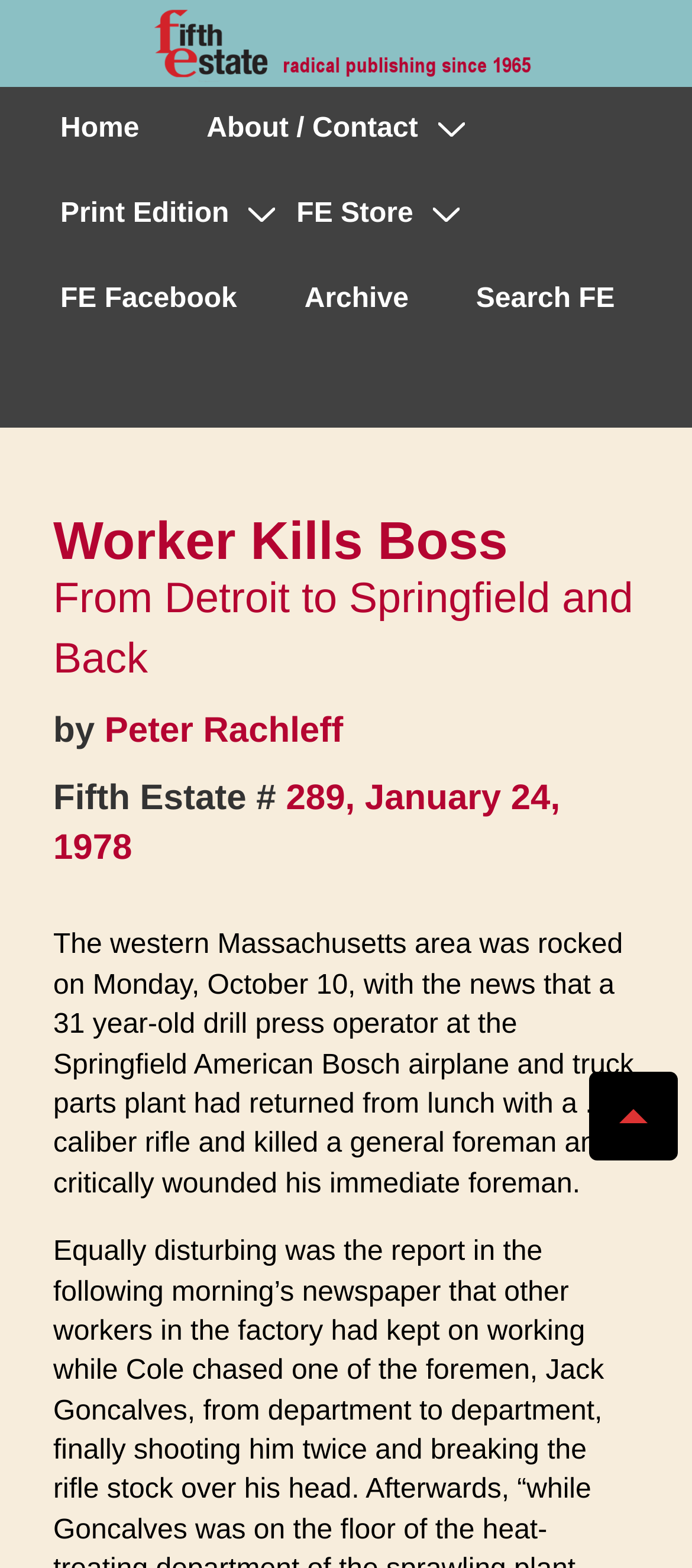Please determine the bounding box coordinates of the section I need to click to accomplish this instruction: "Search in Fifth Estate".

[0.642, 0.164, 0.935, 0.219]